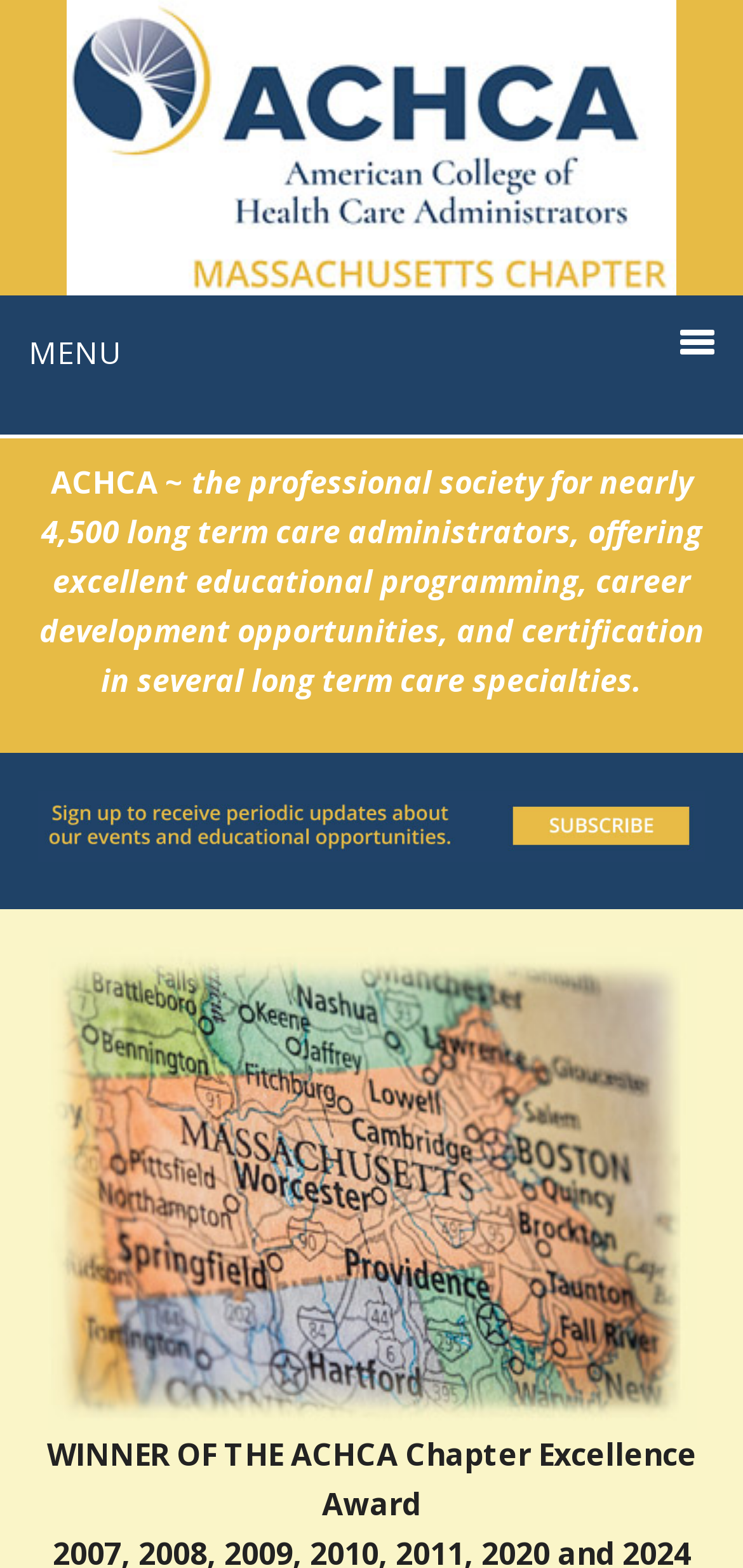Identify the bounding box coordinates for the UI element described as: "ACHCA Massachusetts Chapter".

[0.09, 0.0, 0.91, 0.188]